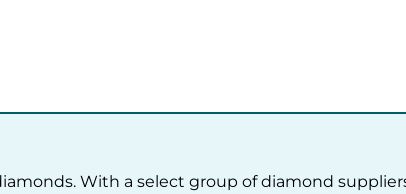What is the context of the discussion about diamonds? Analyze the screenshot and reply with just one word or a short phrase.

Ethical and responsible sourcing